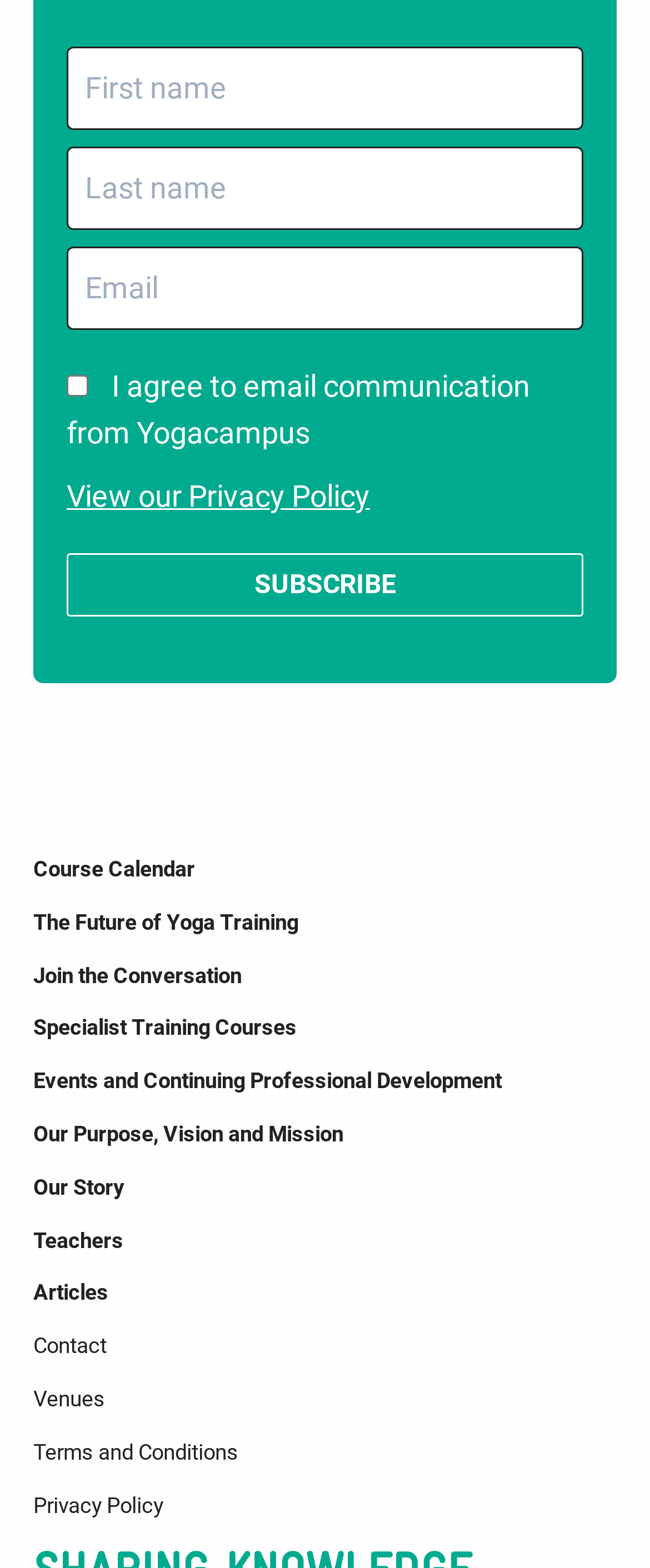Provide a brief response to the question below using a single word or phrase: 
How many links are there at the bottom of the webpage?

12